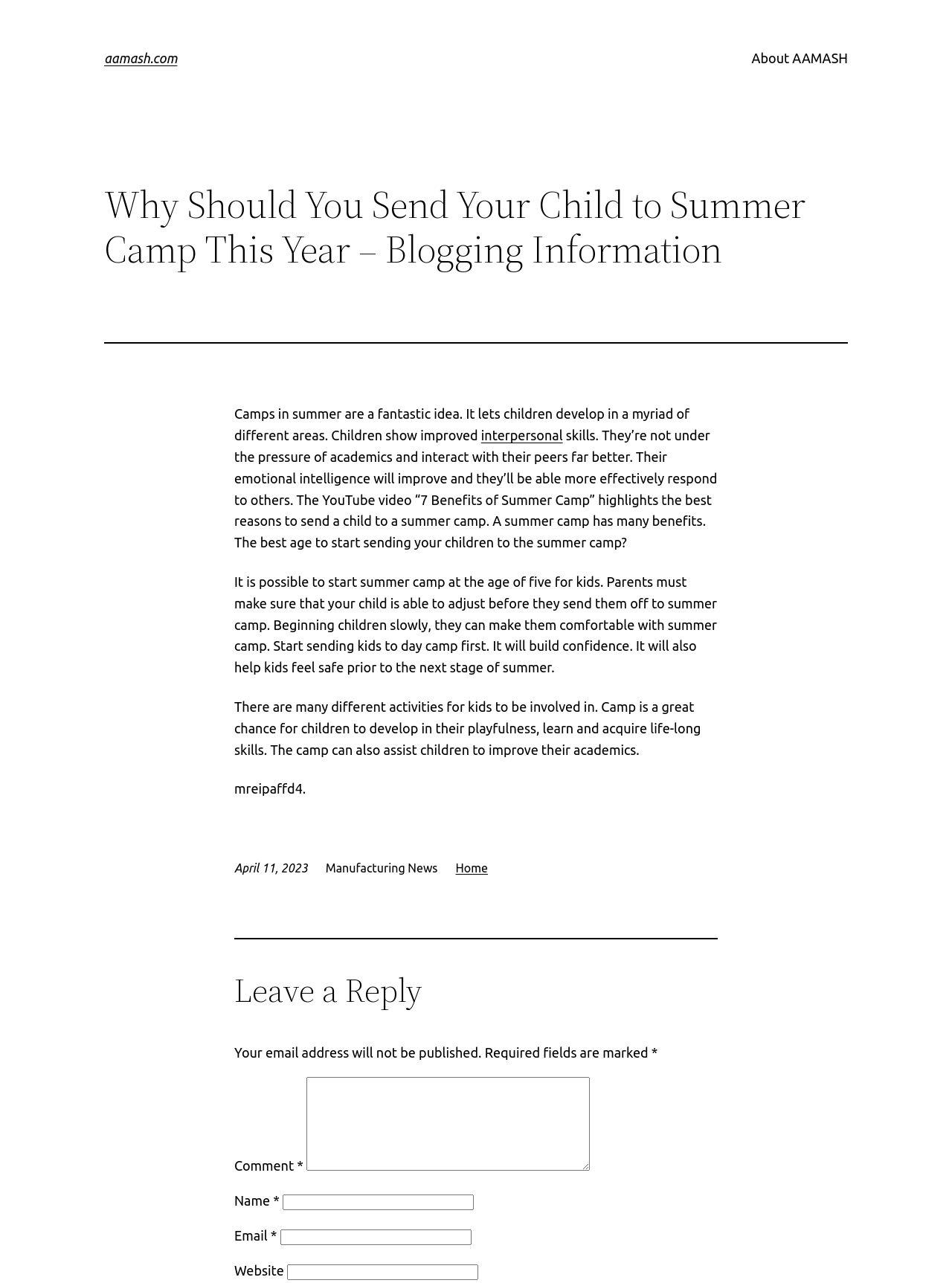Can you find the bounding box coordinates for the element that needs to be clicked to execute this instruction: "Click the 'interpersonal' link"? The coordinates should be given as four float numbers between 0 and 1, i.e., [left, top, right, bottom].

[0.505, 0.333, 0.591, 0.345]